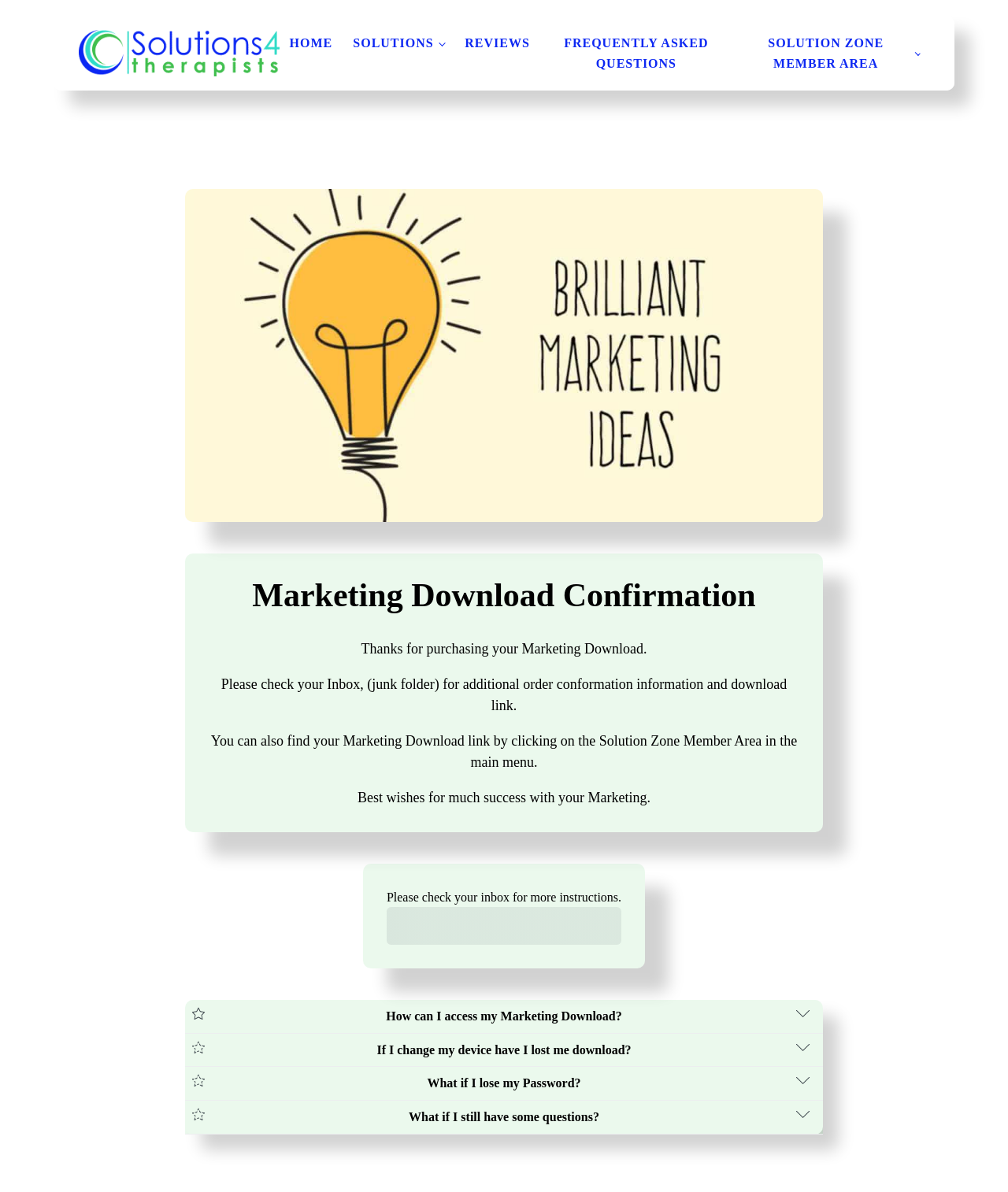Find and generate the main title of the webpage.

Marketing Download Confirmation